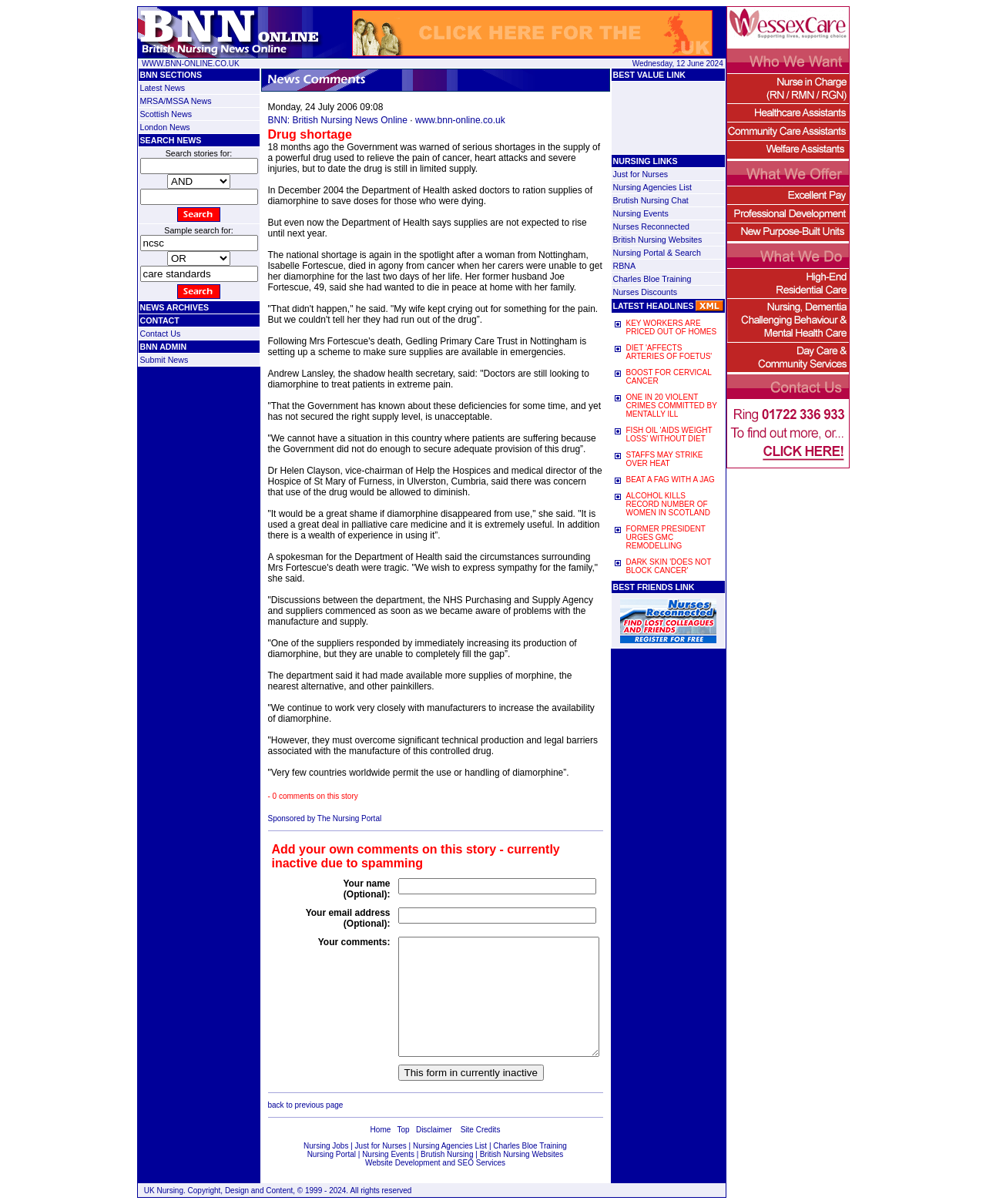What is the date of the news article?
Please provide a detailed and thorough answer to the question.

The date of the news article can be found at the top of the news article section, where it says 'Monday, 24 July 2006 09:08 BNN: British Nursing News Online · www.bnn-online.co.uk'.